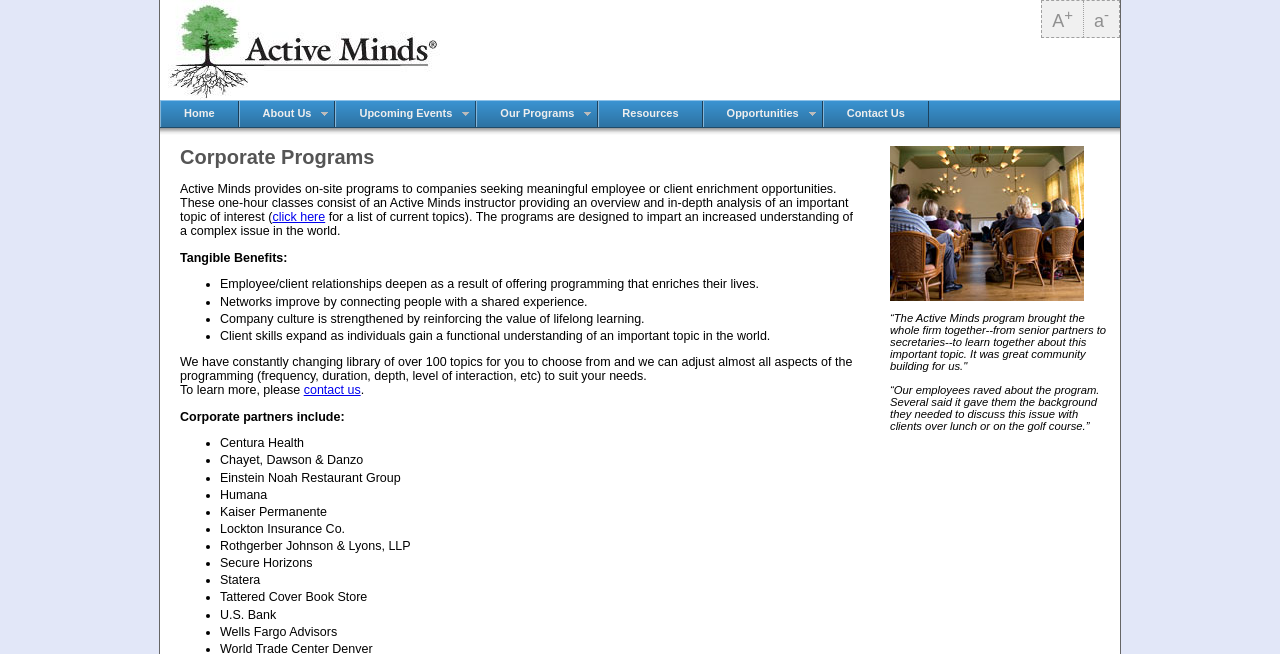Determine the bounding box coordinates for the region that must be clicked to execute the following instruction: "Click on Contact Us".

[0.643, 0.153, 0.726, 0.208]